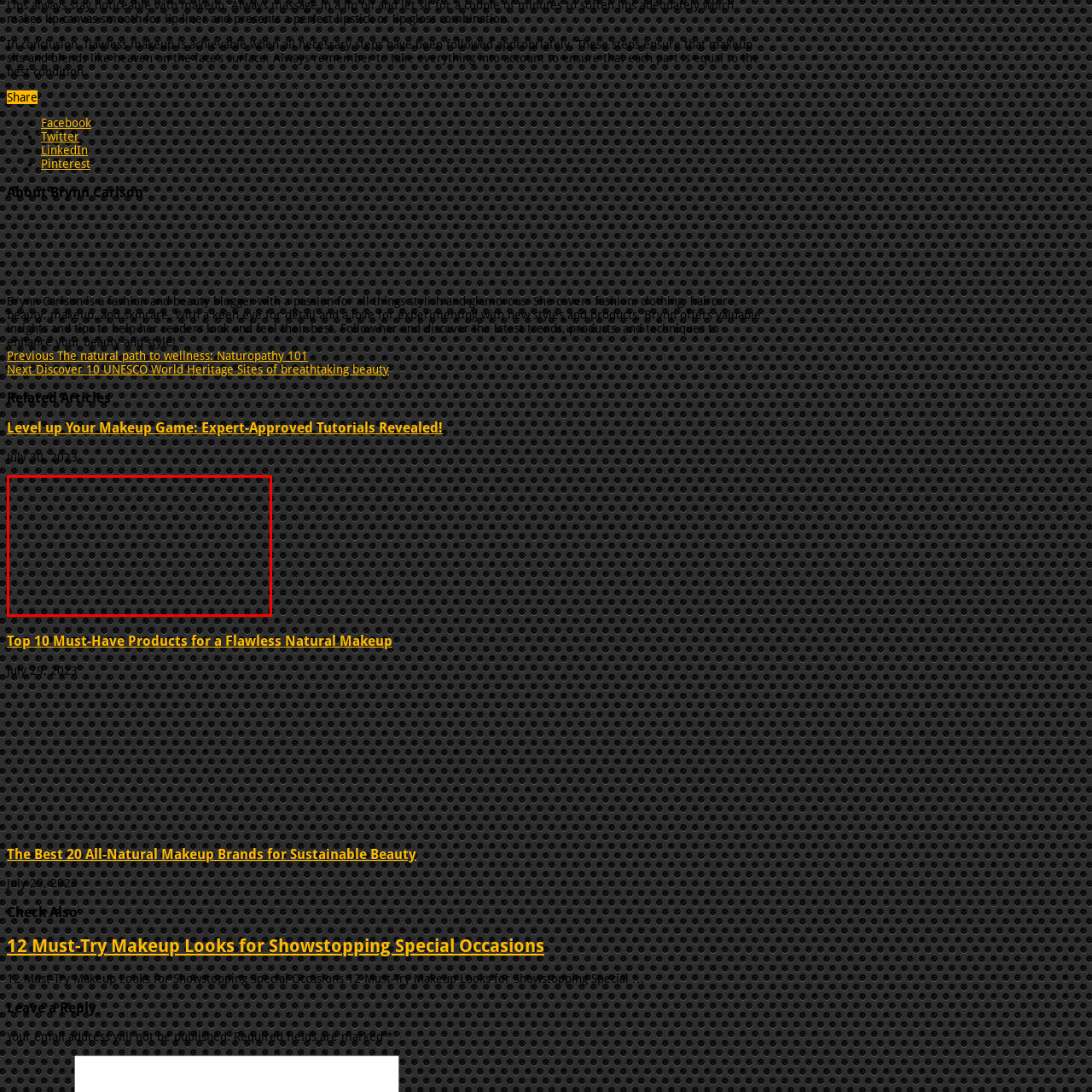Concentrate on the part of the image bordered in red, What is the shape of the patterns? Answer concisely with a word or phrase.

circular